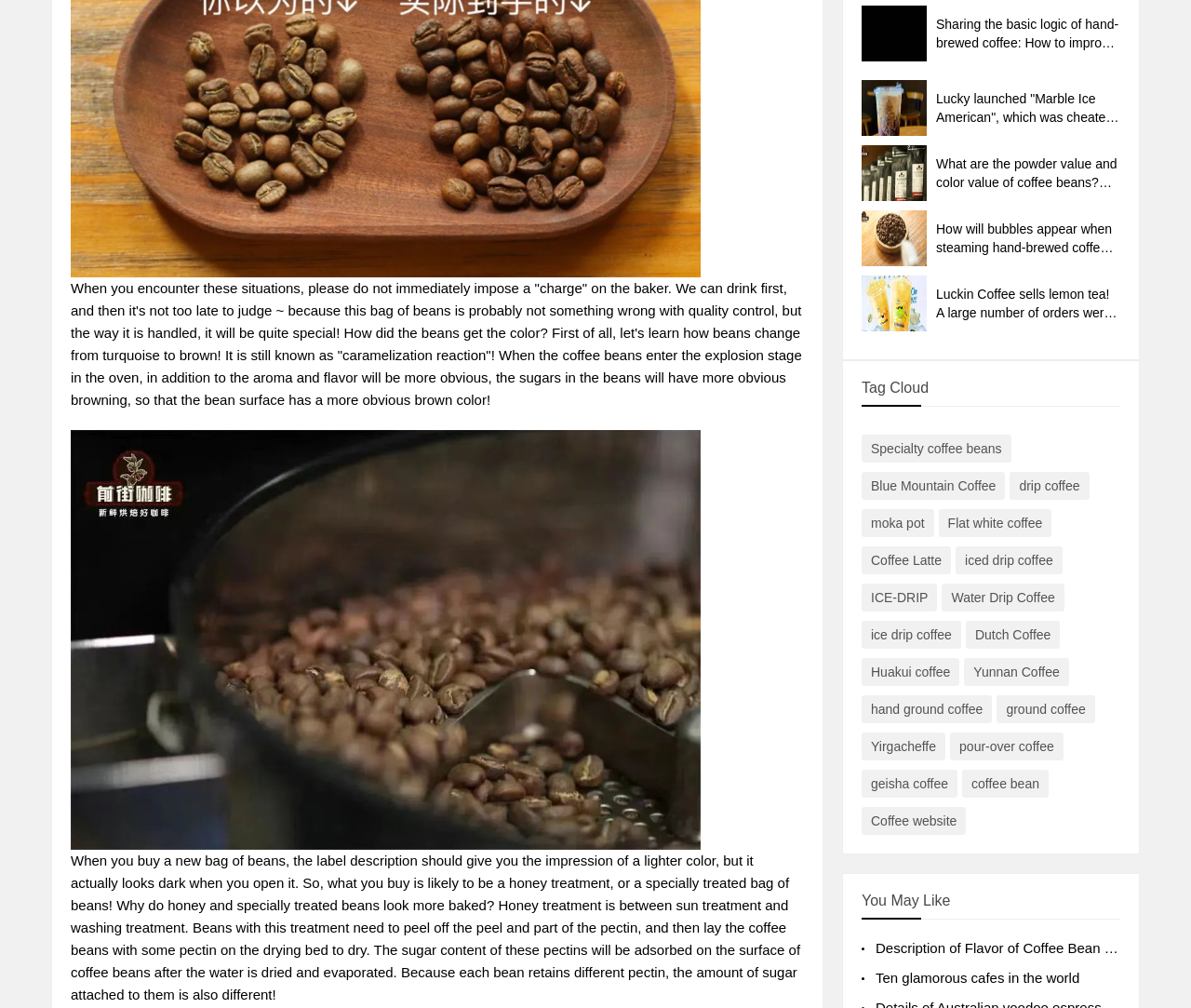Locate the bounding box coordinates for the element described below: "hand ground coffee". The coordinates must be four float values between 0 and 1, formatted as [left, top, right, bottom].

[0.723, 0.69, 0.833, 0.717]